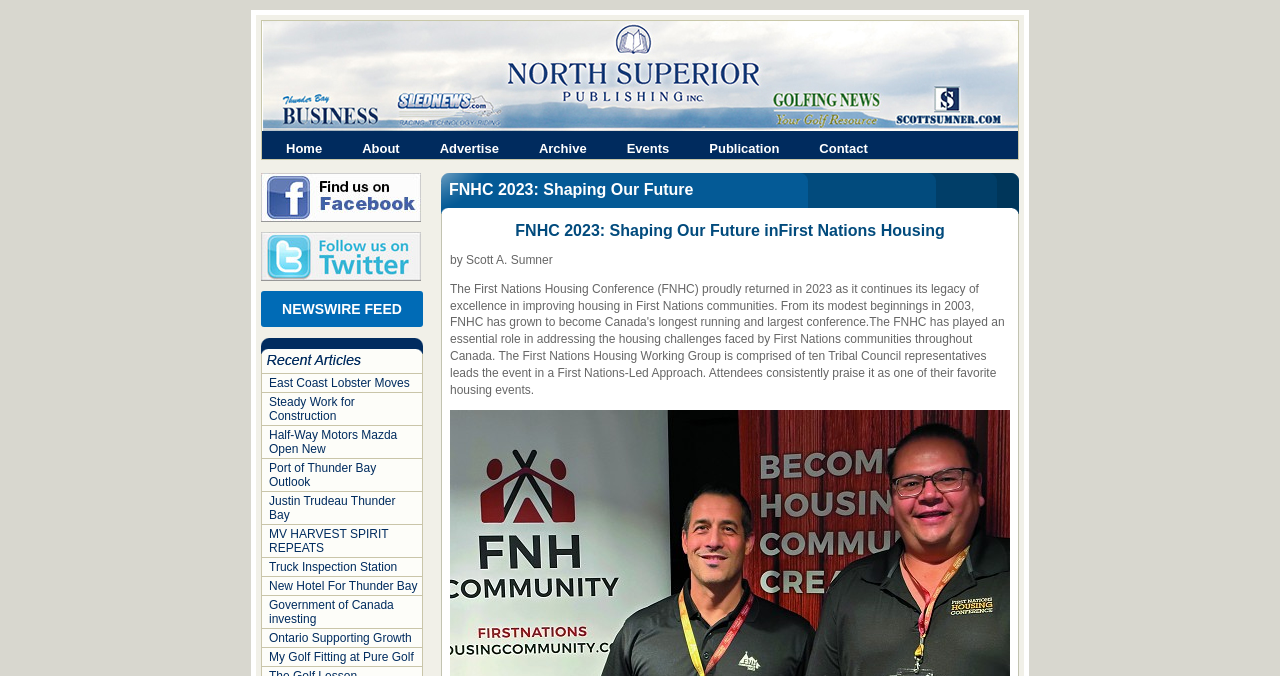Provide a thorough description of the webpage you see.

The webpage appears to be the official website of the First Nations Housing Conference (FNHC) 2023. At the top, there is a main heading that reads "FNHC 2023: Shaping Our Future in First Nations Housing" with a subheading "by Scott A. Sumner" positioned below it.

The top navigation menu consists of seven links: "Home", "About", "Advertise", "Archive", "Events", "Publication", and "Contact", which are evenly spaced and aligned horizontally across the top of the page.

On the top-left corner, there are three social media links: "Facebook", "Twitter", and "NEWSWIRE FEED", each accompanied by an icon. Below these links, there is a heading that separates the top section from the main content.

The main content area features a list of 12 news articles or press releases, each represented by a link with a descriptive title. These links are stacked vertically, with the most recent article at the top. The titles of the articles include "East Coast Lobster Moves", "Steady Work for Construction", "Half-Way Motors Mazda Open New", and others.

Overall, the webpage has a clean and organized structure, with clear headings and concise text. The use of icons and images adds visual appeal to the page.